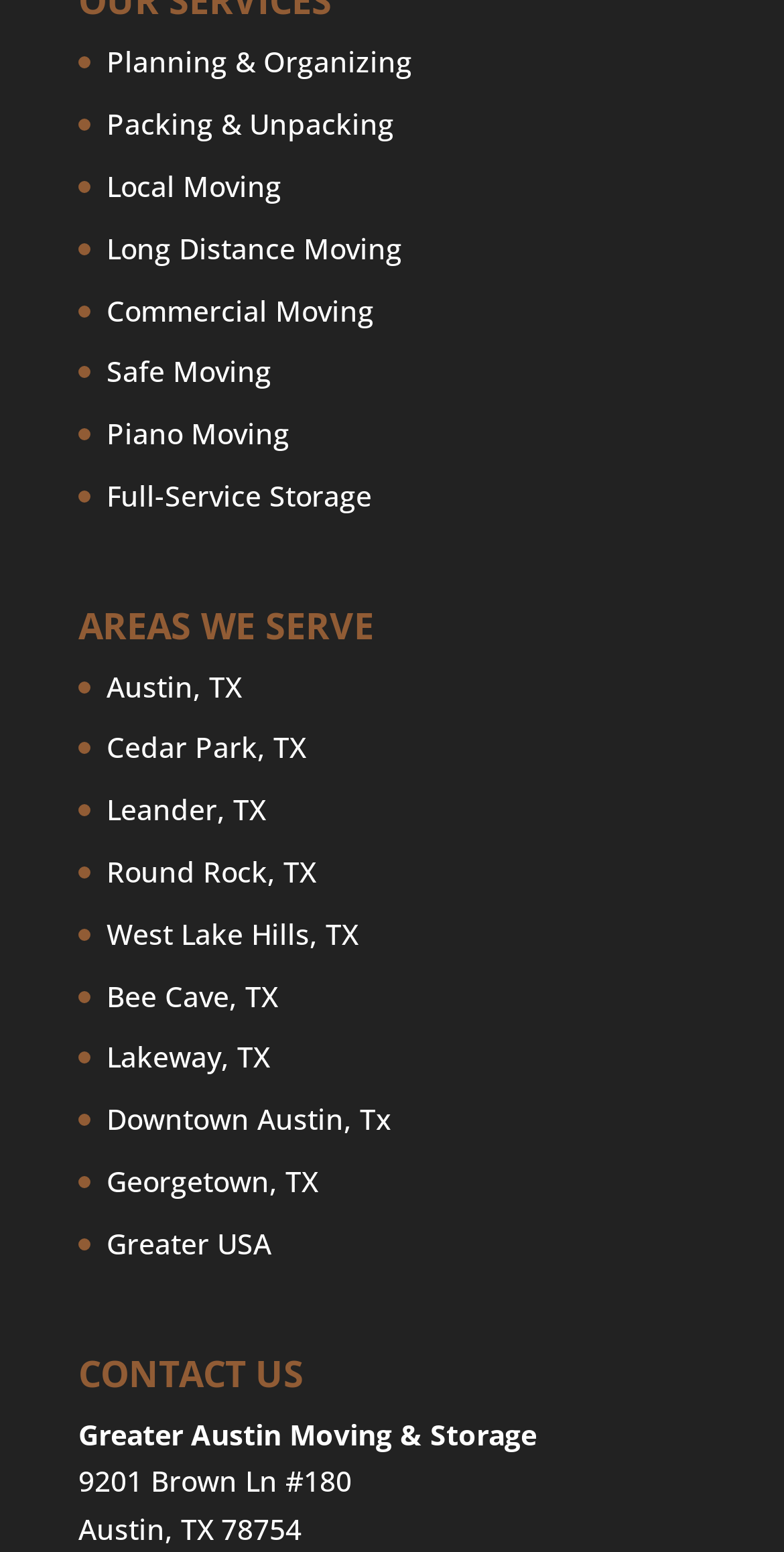Please locate the bounding box coordinates of the element's region that needs to be clicked to follow the instruction: "Contact us". The bounding box coordinates should be provided as four float numbers between 0 and 1, i.e., [left, top, right, bottom].

[0.1, 0.872, 0.826, 0.909]